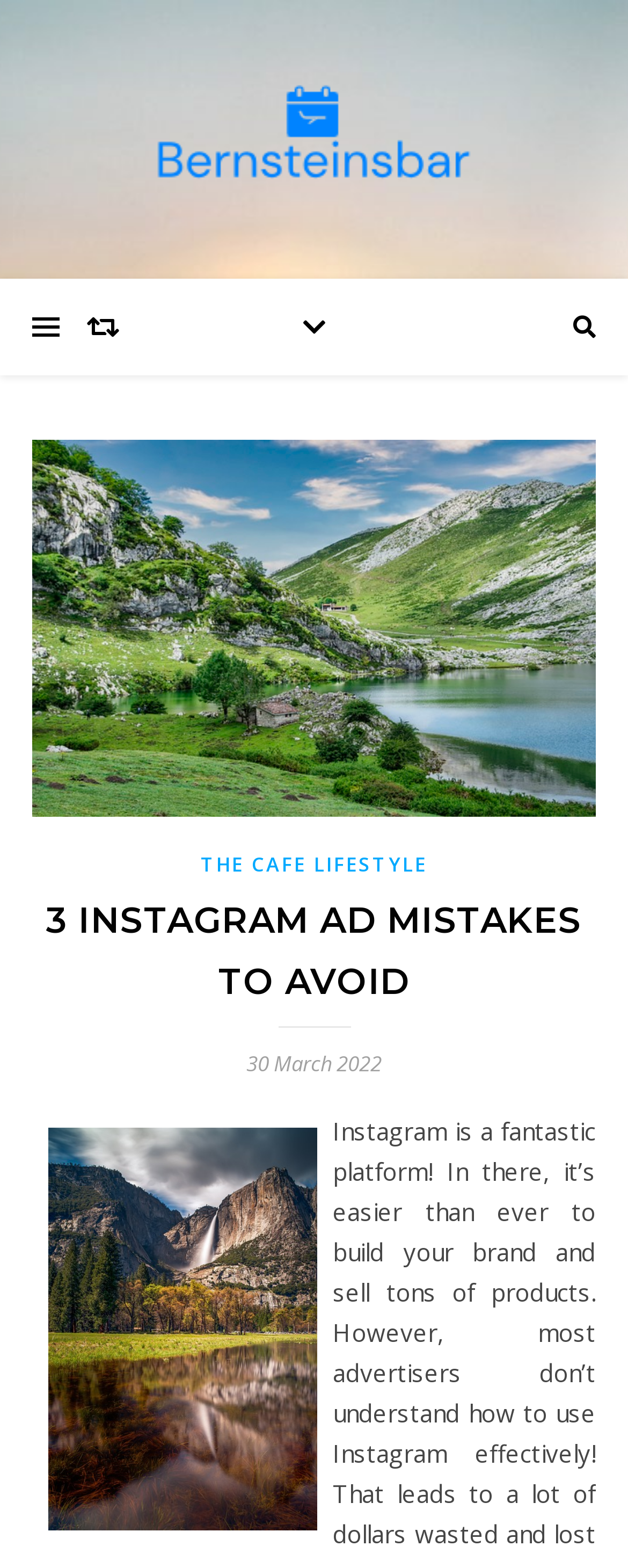What is the name of the website?
Based on the content of the image, thoroughly explain and answer the question.

I found the name of the website by looking at the link element with the text 'Bernsteinsbar.com' which is located at the top of the webpage.